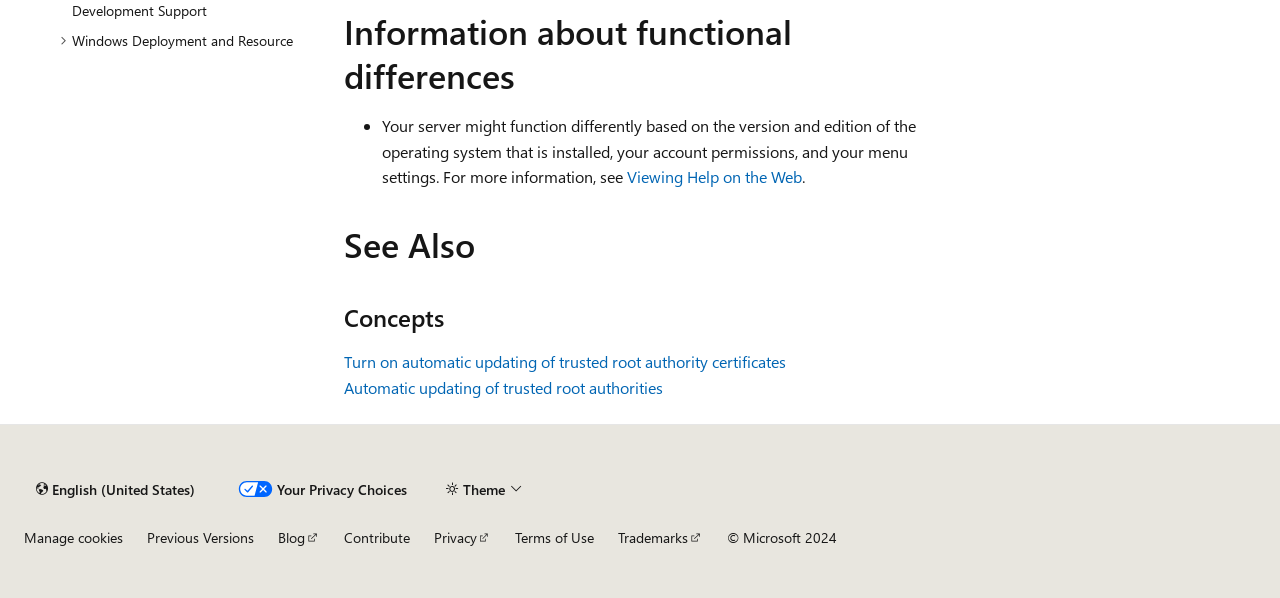Can you identify the bounding box coordinates of the clickable region needed to carry out this instruction: 'Select the theme'? The coordinates should be four float numbers within the range of 0 to 1, stated as [left, top, right, bottom].

[0.34, 0.791, 0.417, 0.844]